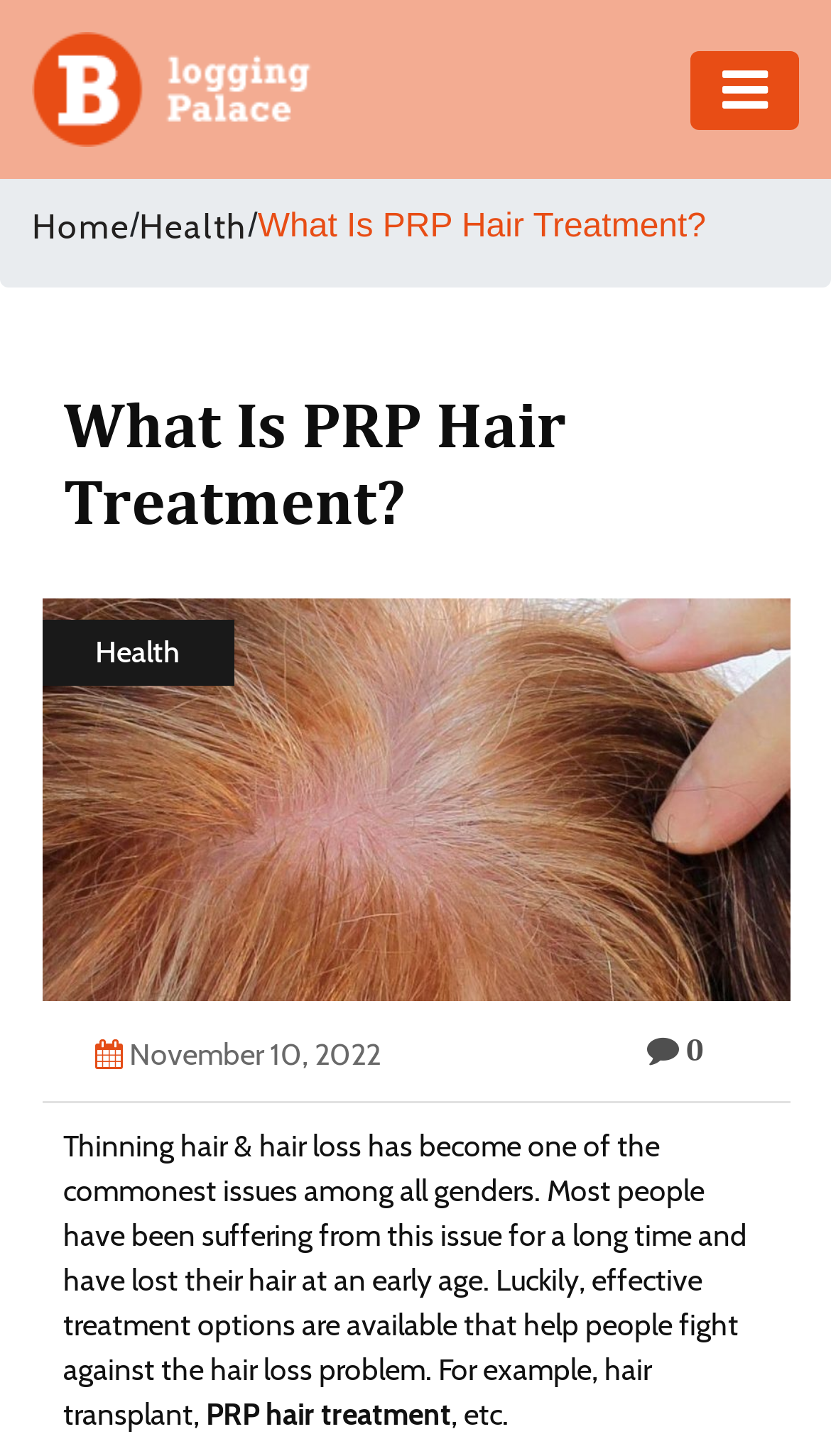Please find and give the text of the main heading on the webpage.

What Is PRP Hair Treatment?